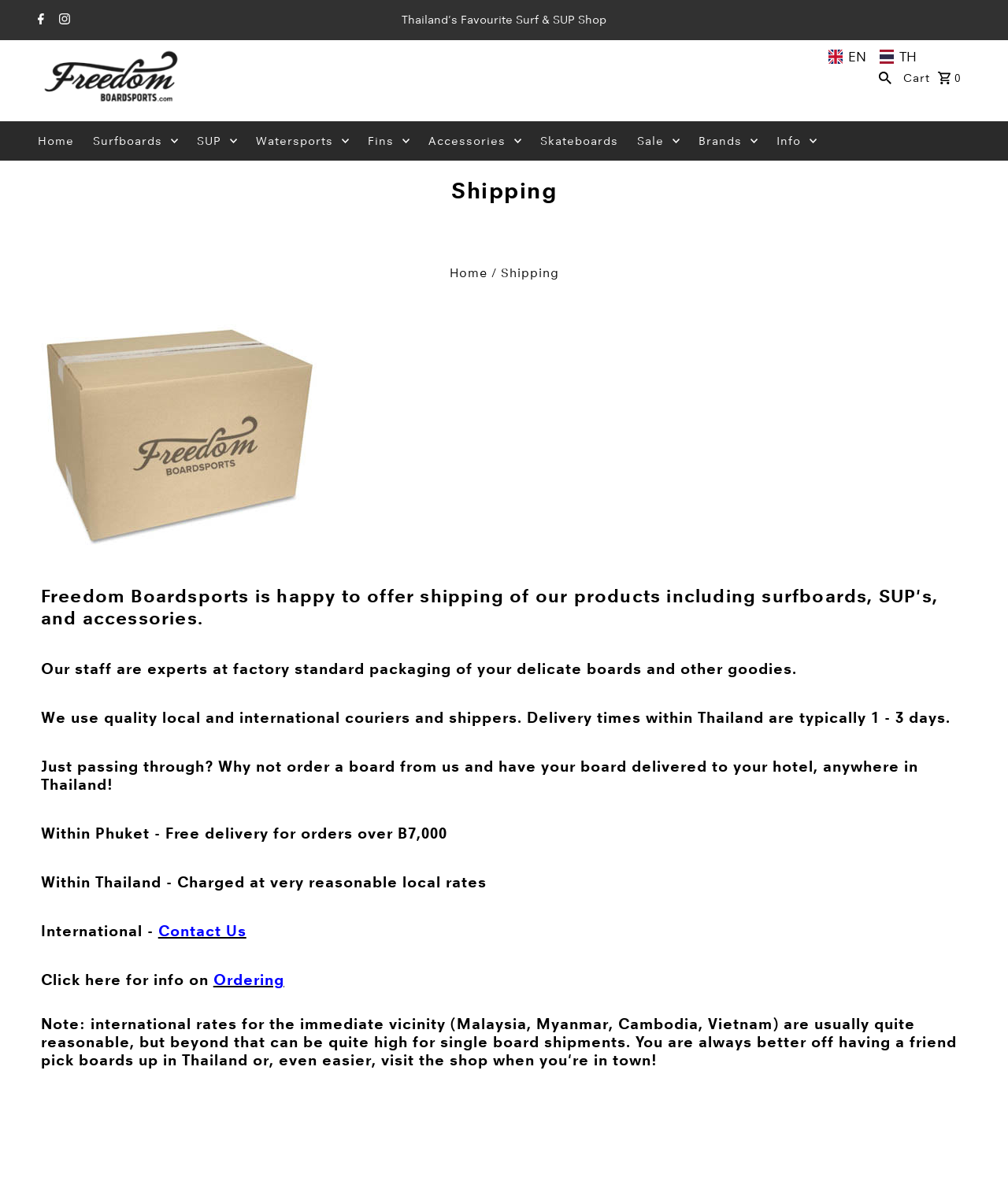Identify the bounding box coordinates of the region I need to click to complete this instruction: "View the 'SAMPLE PAGE'".

None